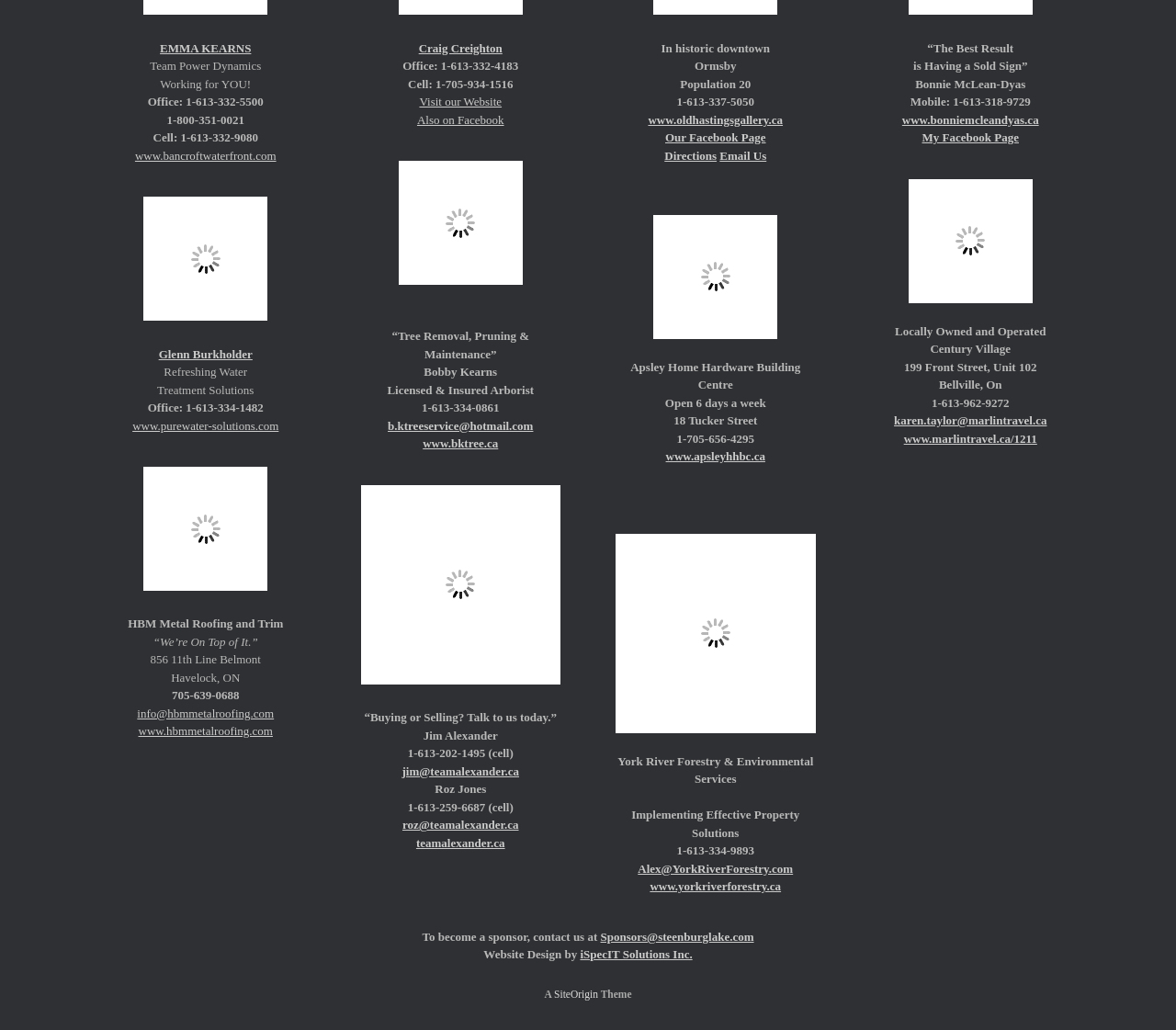Respond concisely with one word or phrase to the following query:
Who is Bonnie McLean-Dyas?

Bonnie McLean-Dyas